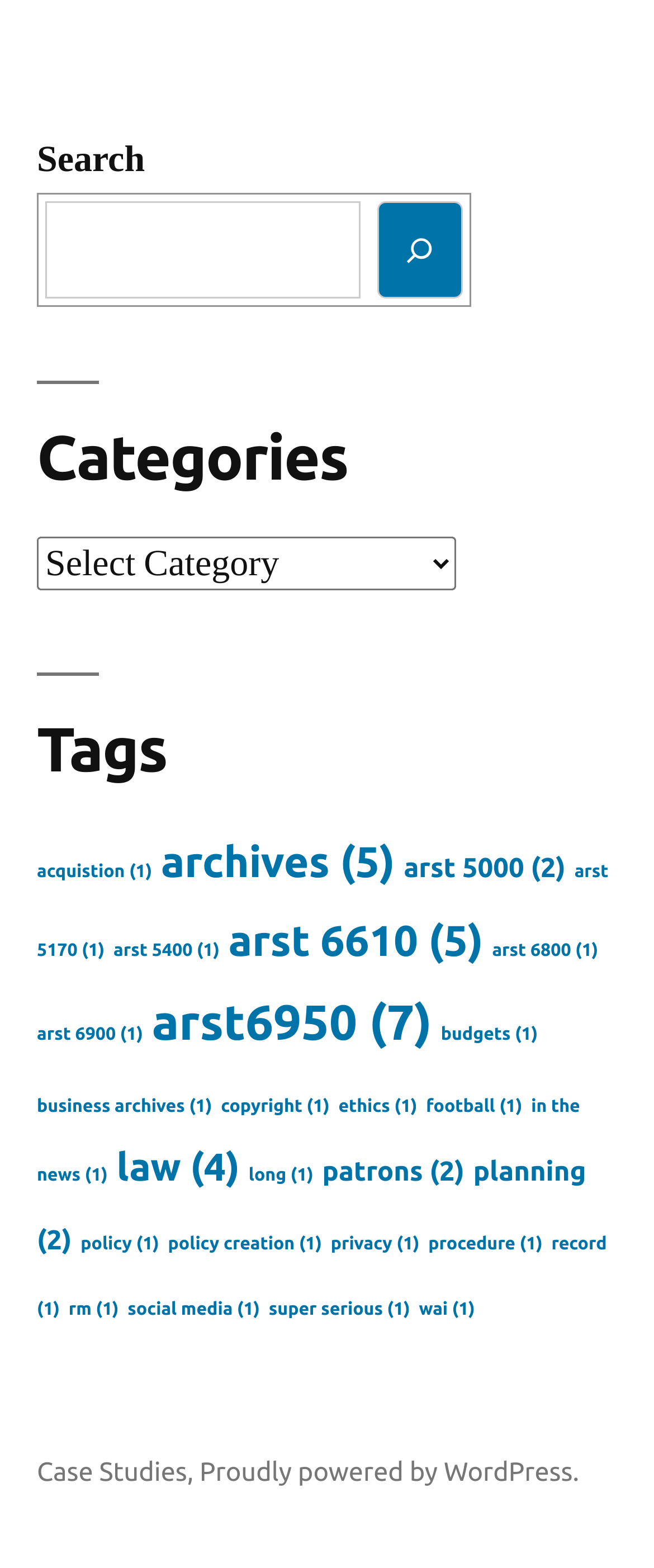Please determine the bounding box of the UI element that matches this description: record (1). The coordinates should be given as (top-left x, top-left y, bottom-right x, bottom-right y), with all values between 0 and 1.

[0.056, 0.787, 0.928, 0.842]